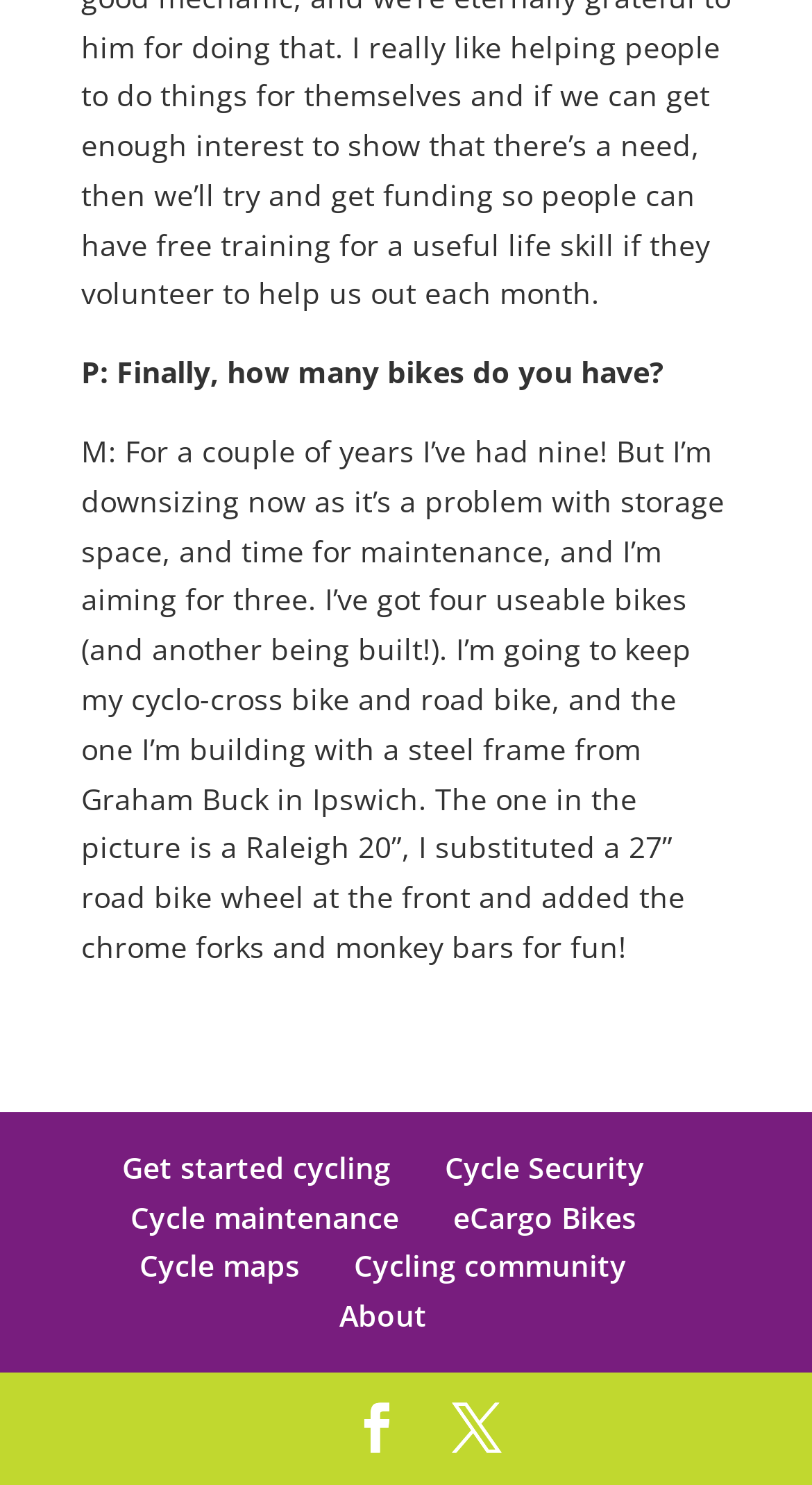Based on the element description, predict the bounding box coordinates (top-left x, top-left y, bottom-right x, bottom-right y) for the UI element in the screenshot: X

[0.556, 0.945, 0.618, 0.98]